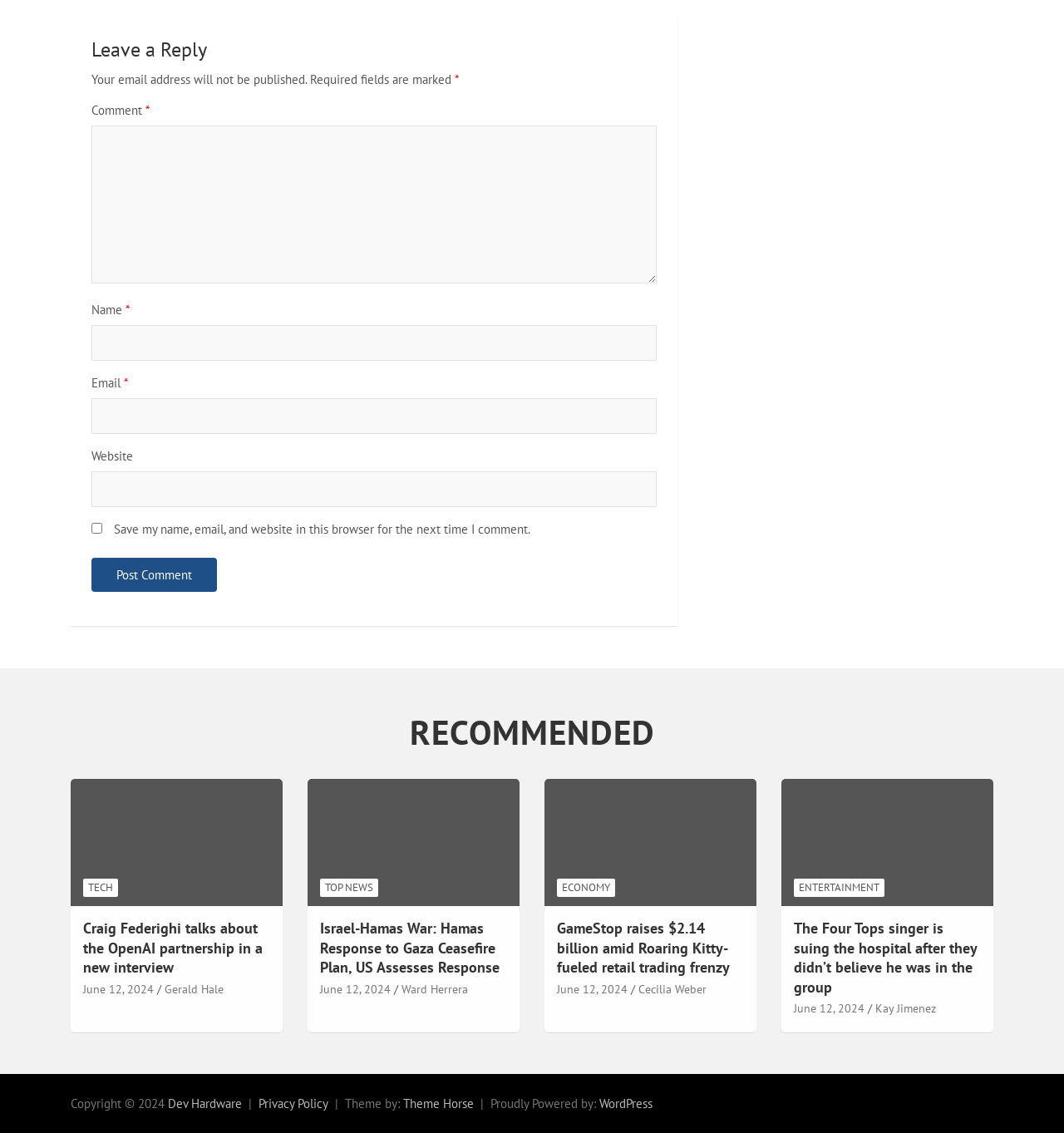Identify the coordinates of the bounding box for the element that must be clicked to accomplish the instruction: "Click on the 'Post Comment' button".

[0.086, 0.492, 0.204, 0.522]